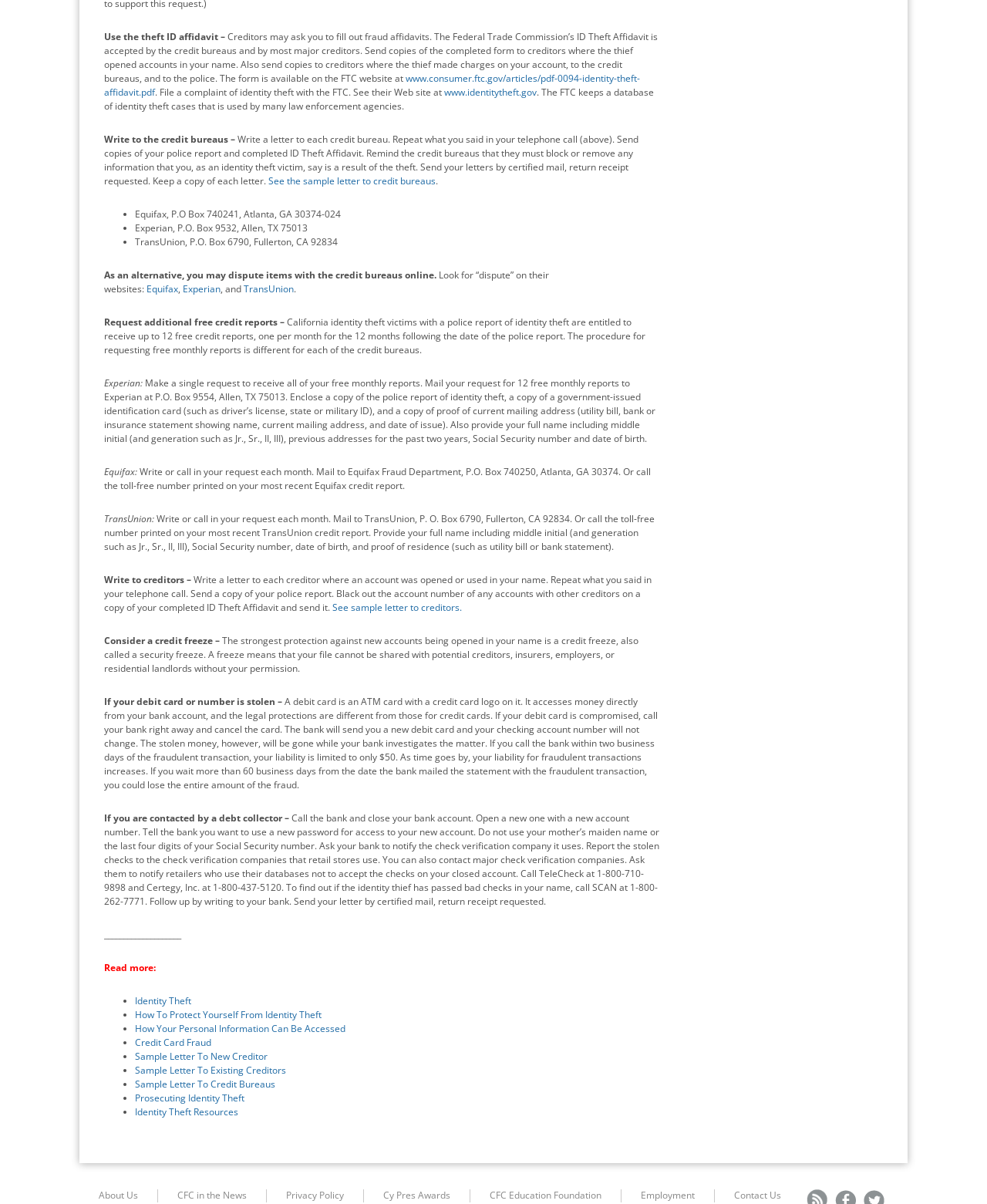Please find the bounding box coordinates in the format (top-left x, top-left y, bottom-right x, bottom-right y) for the given element description. Ensure the coordinates are floating point numbers between 0 and 1. Description: About Us

[0.1, 0.987, 0.14, 0.998]